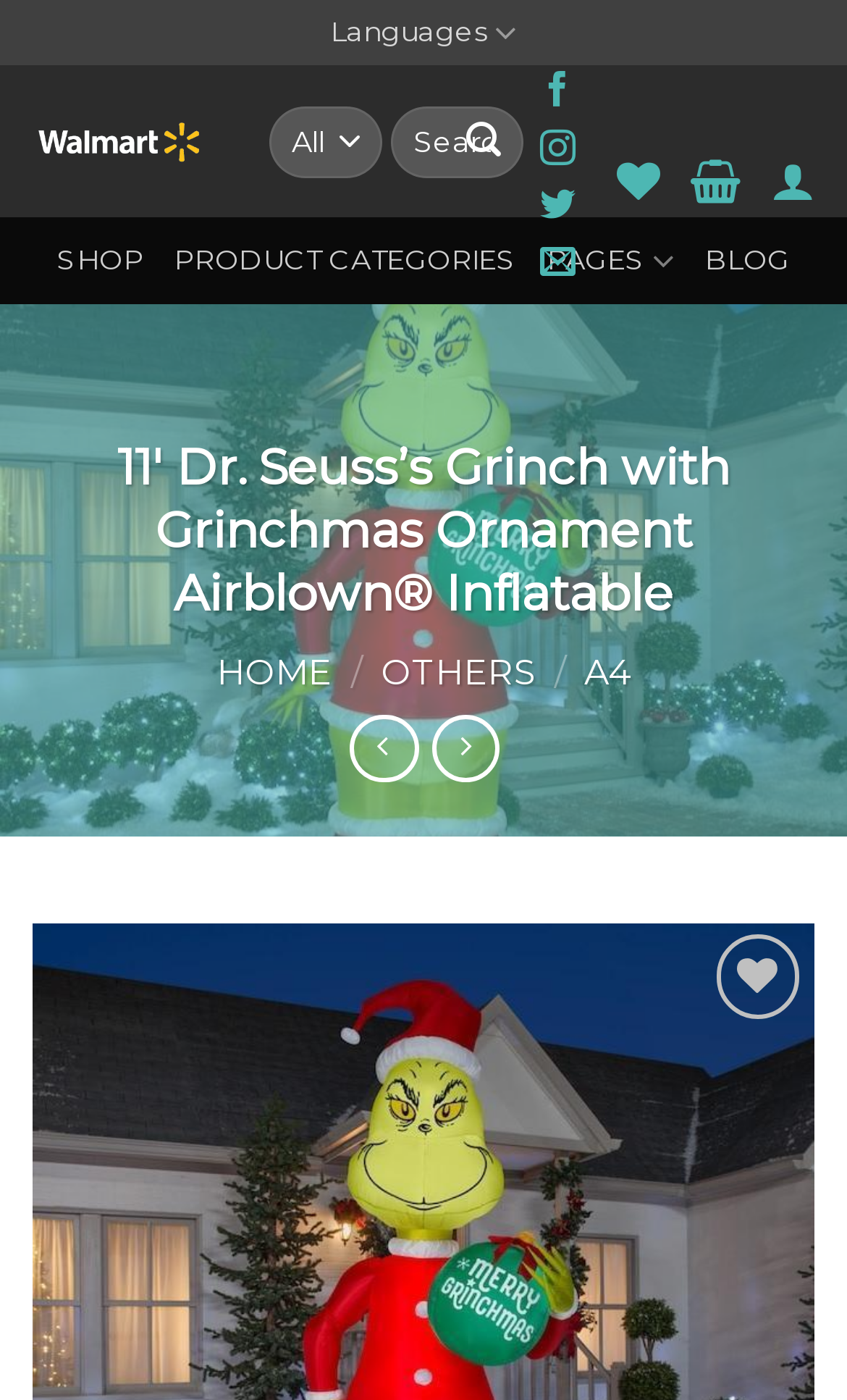Using the webpage screenshot, locate the HTML element that fits the following description and provide its bounding box: "parent_node: 加入心愿单 aria-label="Wishlist"".

[0.845, 0.667, 0.944, 0.728]